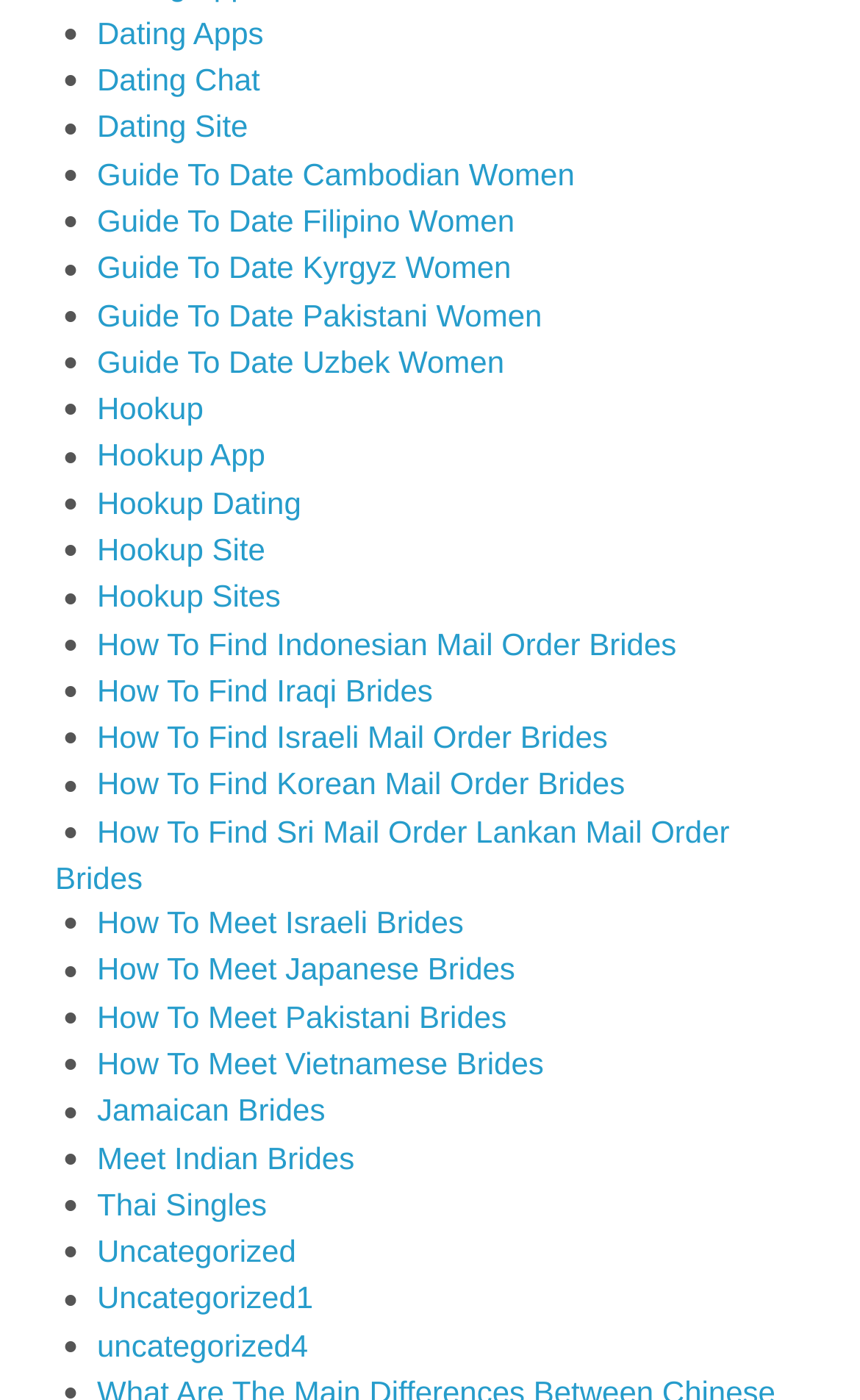Answer the following inquiry with a single word or phrase:
How many links are on the webpage?

38